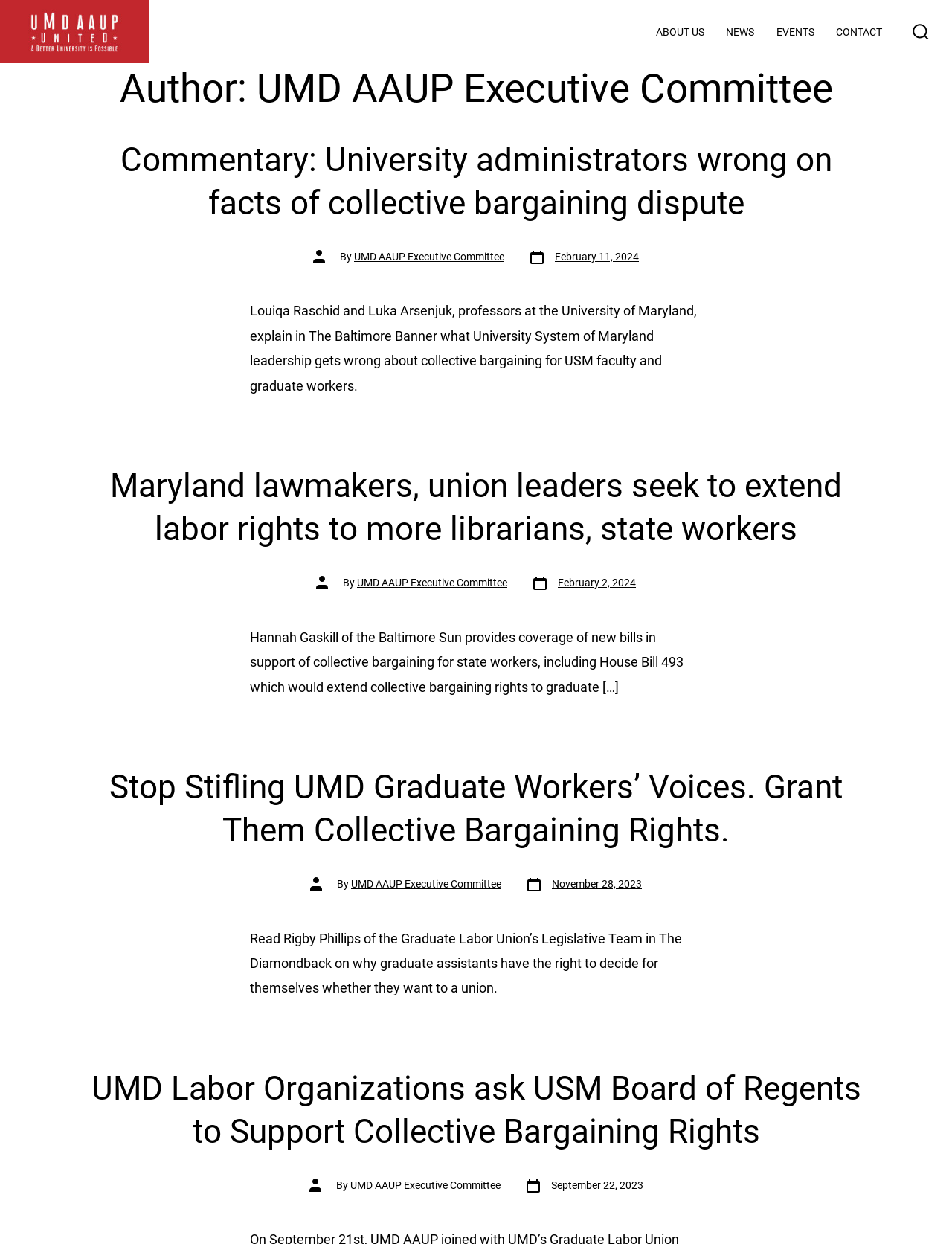Identify the bounding box coordinates necessary to click and complete the given instruction: "Read about University administrators wrong on facts of collective bargaining dispute".

[0.126, 0.113, 0.874, 0.179]